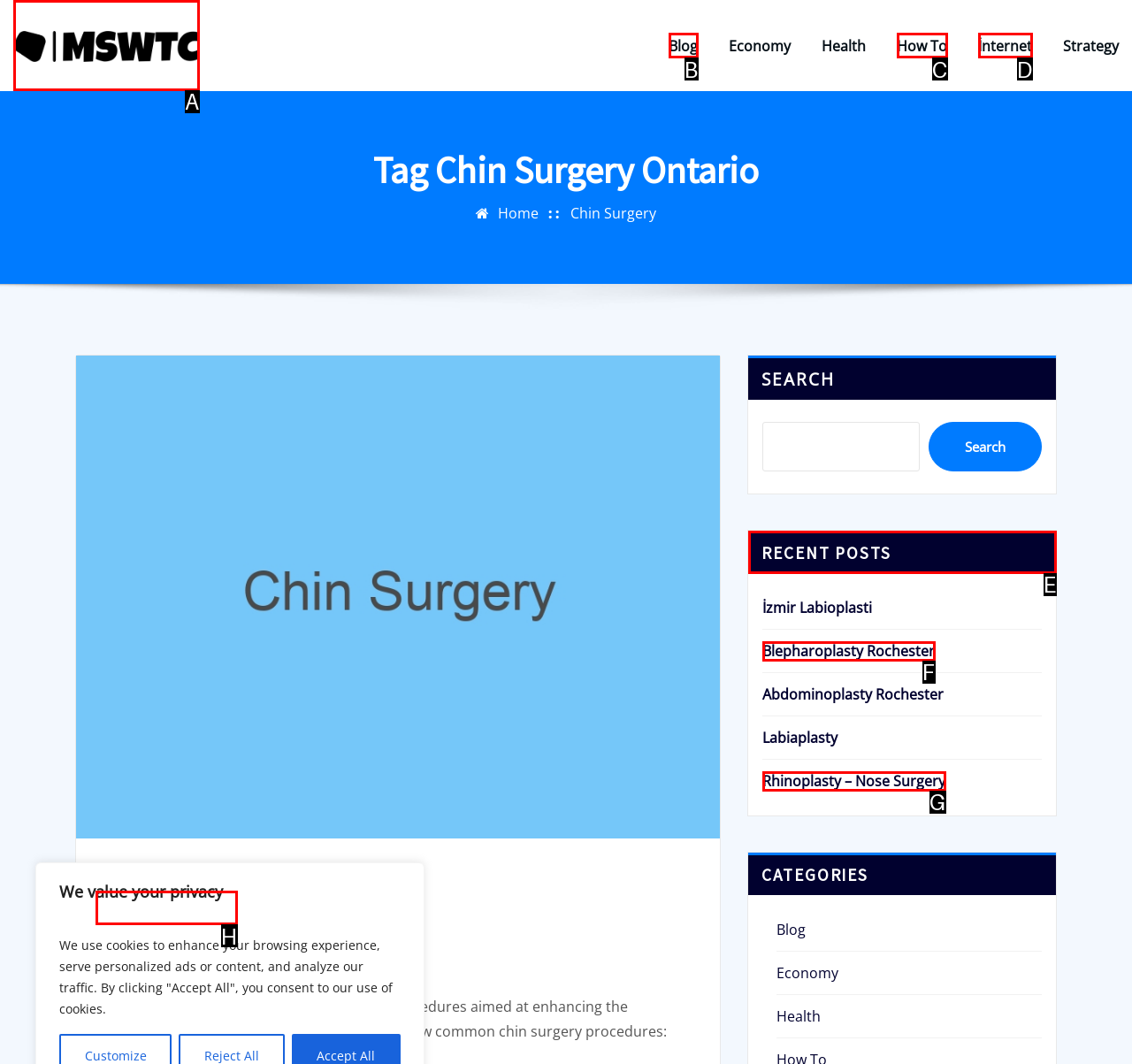Among the marked elements in the screenshot, which letter corresponds to the UI element needed for the task: View recent posts?

E